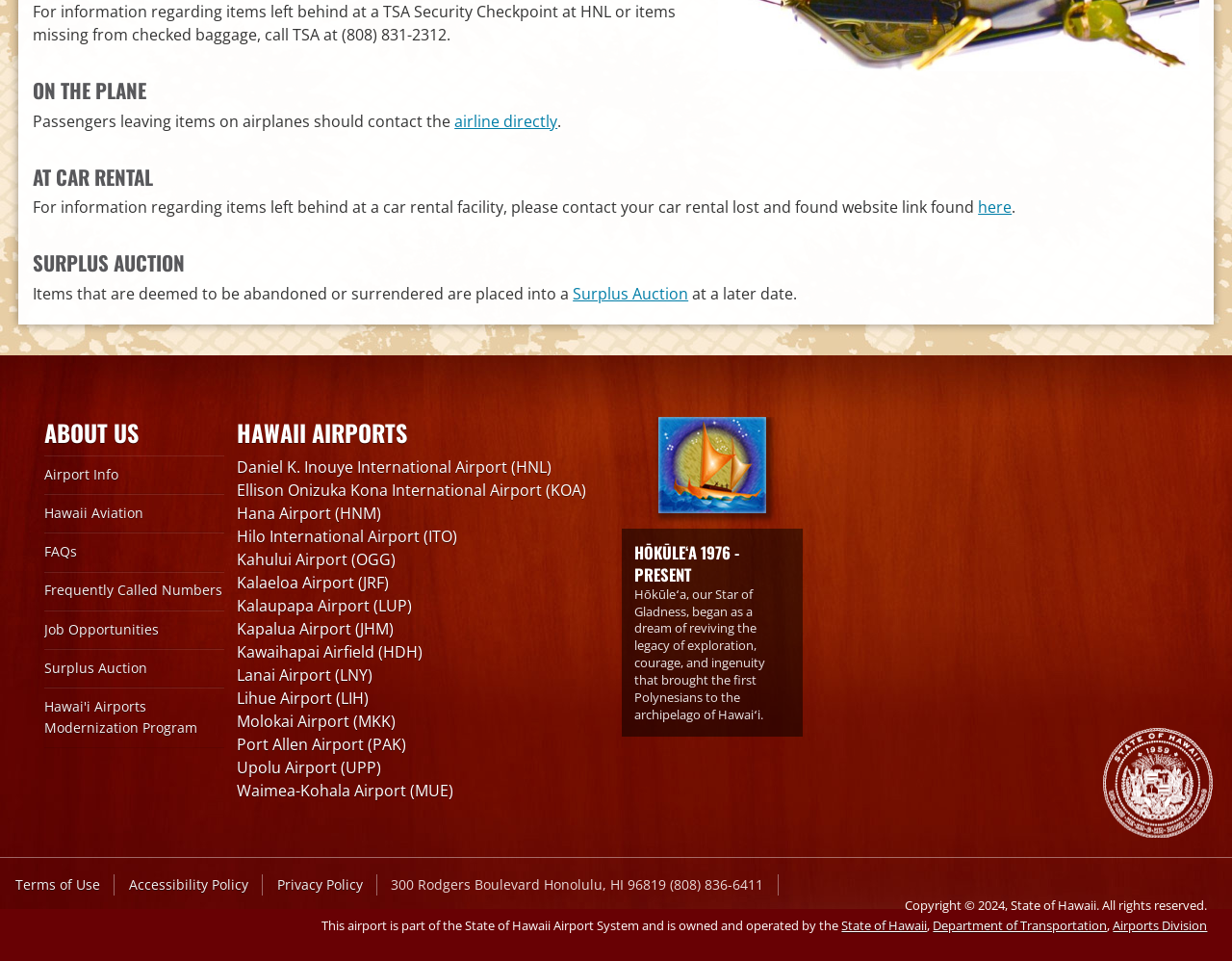Please provide the bounding box coordinate of the region that matches the element description: Hilo International Airport (ITO). Coordinates should be in the format (top-left x, top-left y, bottom-right x, bottom-right y) and all values should be between 0 and 1.

[0.192, 0.547, 0.371, 0.569]